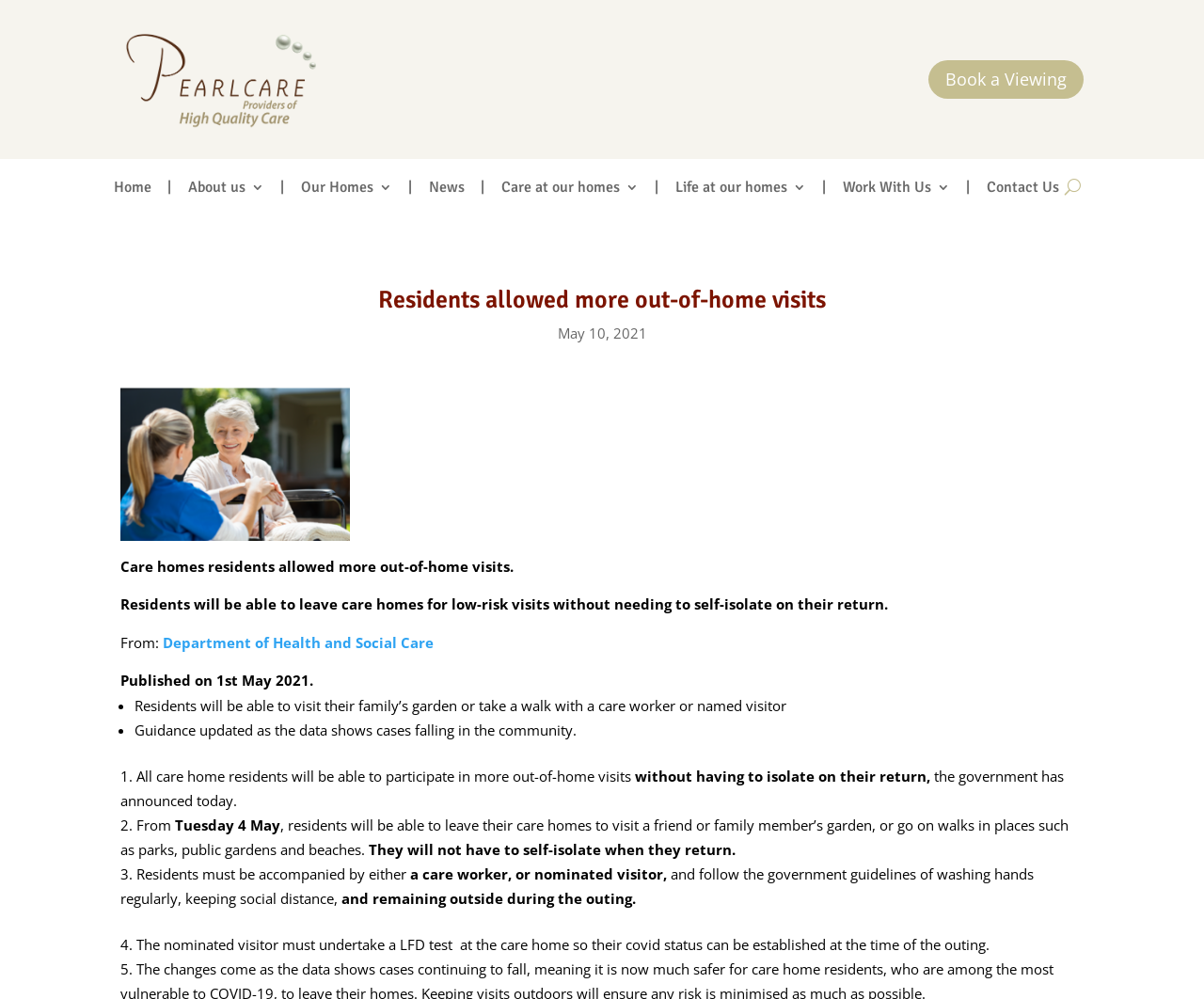What is the purpose of the nominated visitor's LFD test?
Craft a detailed and extensive response to the question.

I found the answer by reading the static text element with the content 'The nominated visitor must undertake a LFD test at the care home so their covid status can be established at the time of the outing.' which explains the purpose of the LFD test.